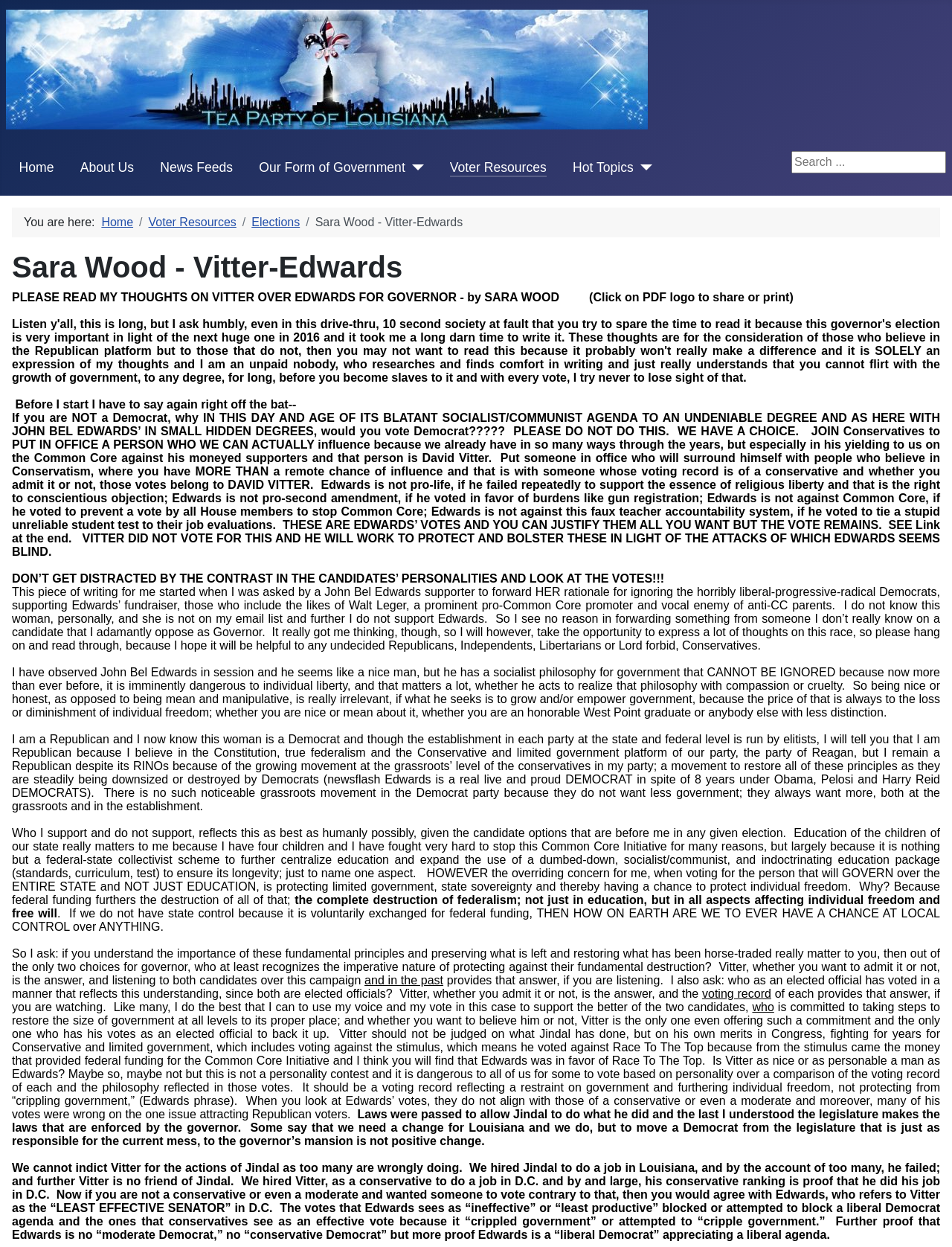Show the bounding box coordinates for the HTML element described as: "Elections".

[0.264, 0.173, 0.315, 0.183]